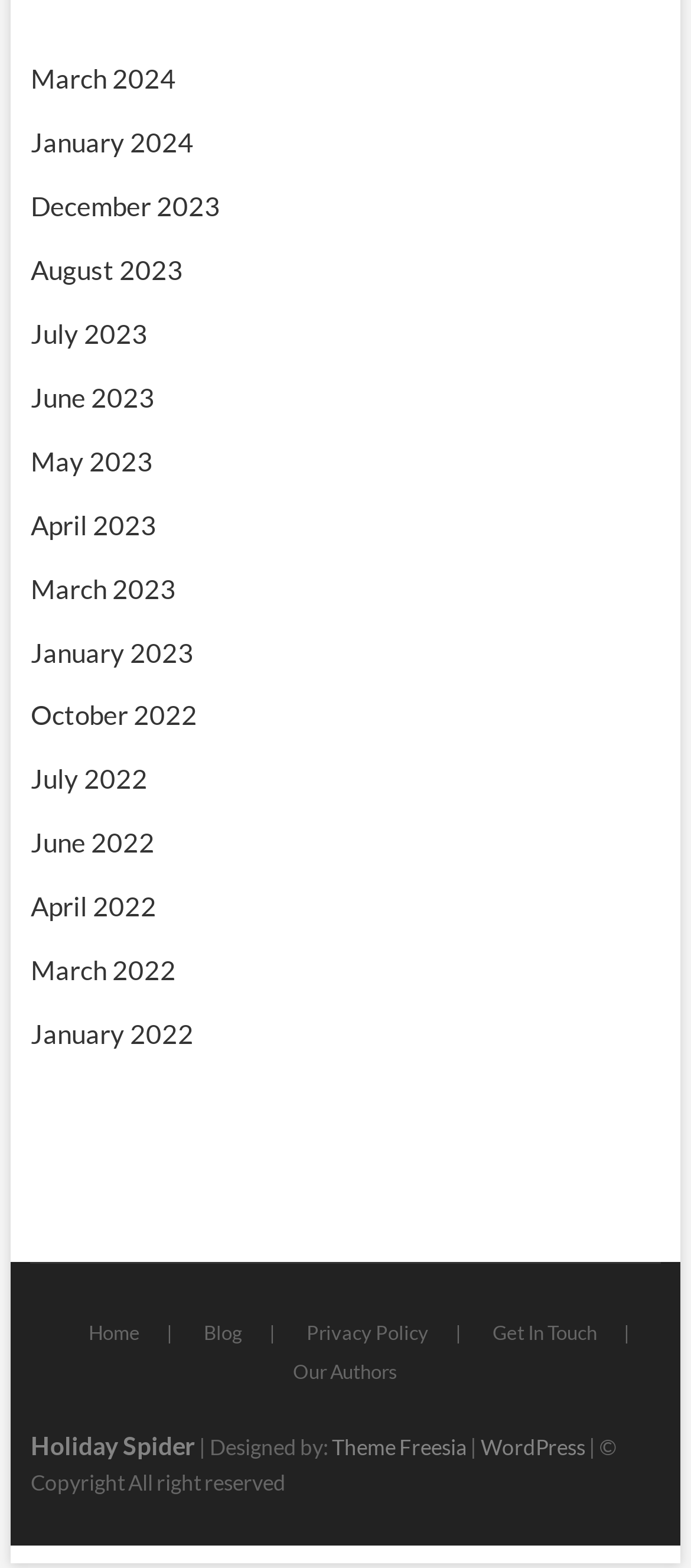Please specify the bounding box coordinates of the area that should be clicked to accomplish the following instruction: "Learn more about the fall program at Eugene Weekly". The coordinates should consist of four float numbers between 0 and 1, i.e., [left, top, right, bottom].

None